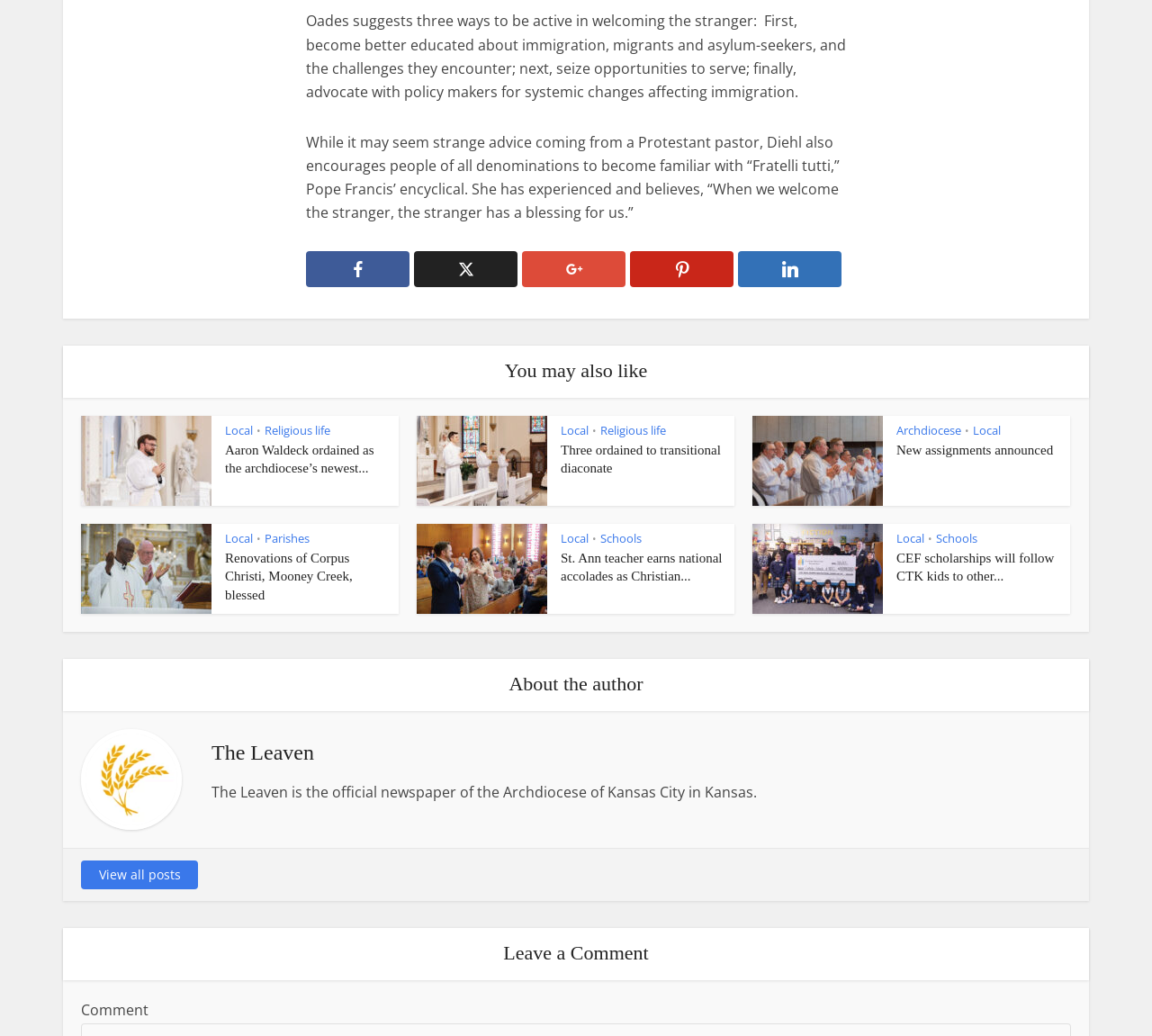Provide a short answer using a single word or phrase for the following question: 
What is the name of the newspaper?

The Leaven